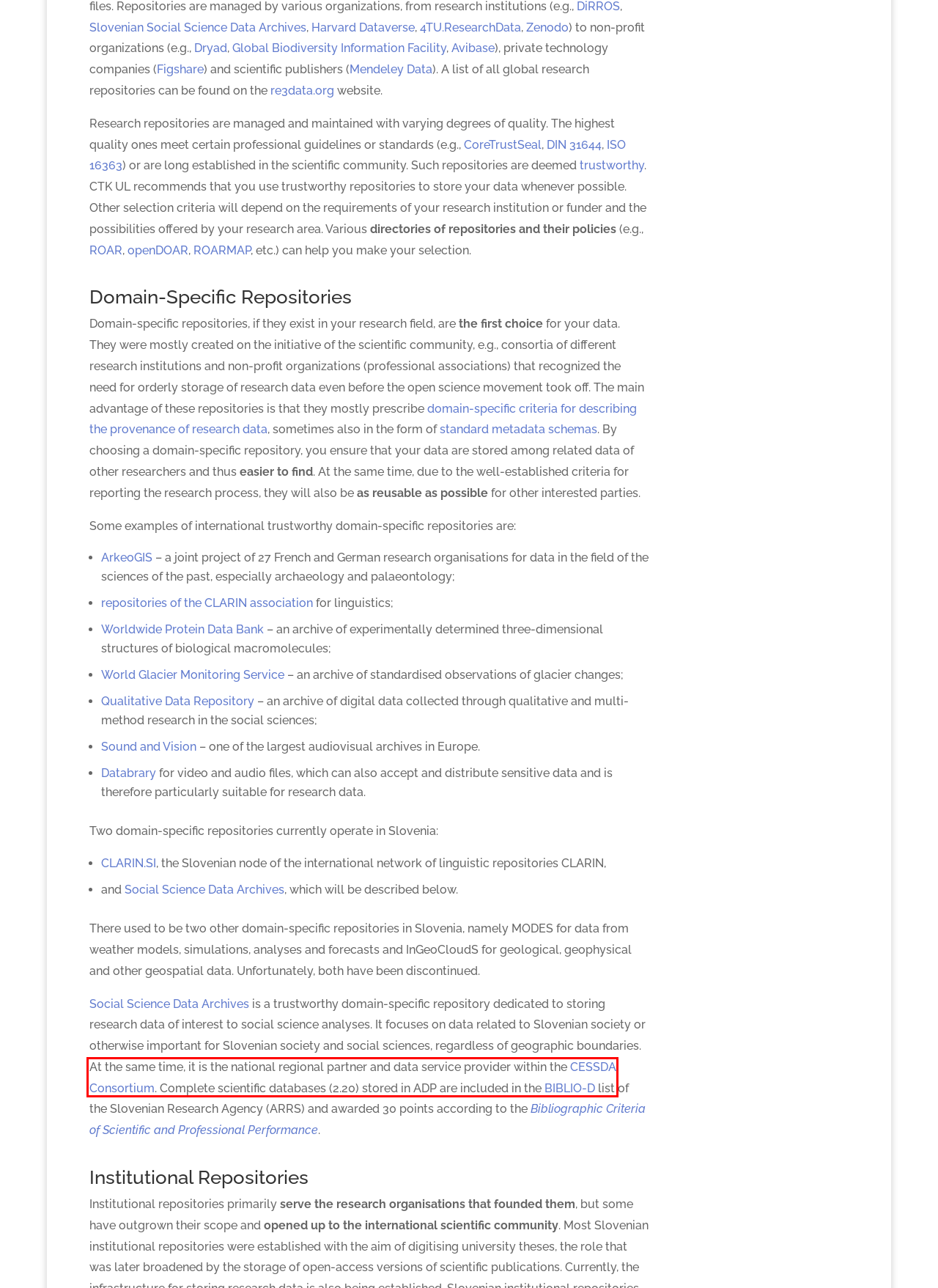Analyze the screenshot of a webpage that features a red rectangle bounding box. Pick the webpage description that best matches the new webpage you would see after clicking on the element within the red bounding box. Here are the candidates:
A. Home | re3data.org
B. ISO16363 certification of Trustworthy Digital Repositories
C. home - Mapping, conserving, studying, managing
D. wwPDB: Worldwide Protein Data Bank
E. Avibase - The World Bird Database
F. figshare - credit for all your research
G. Consortium and Partners
H. CoreTrustSeal – Core Trustworthy Data Repositories

G